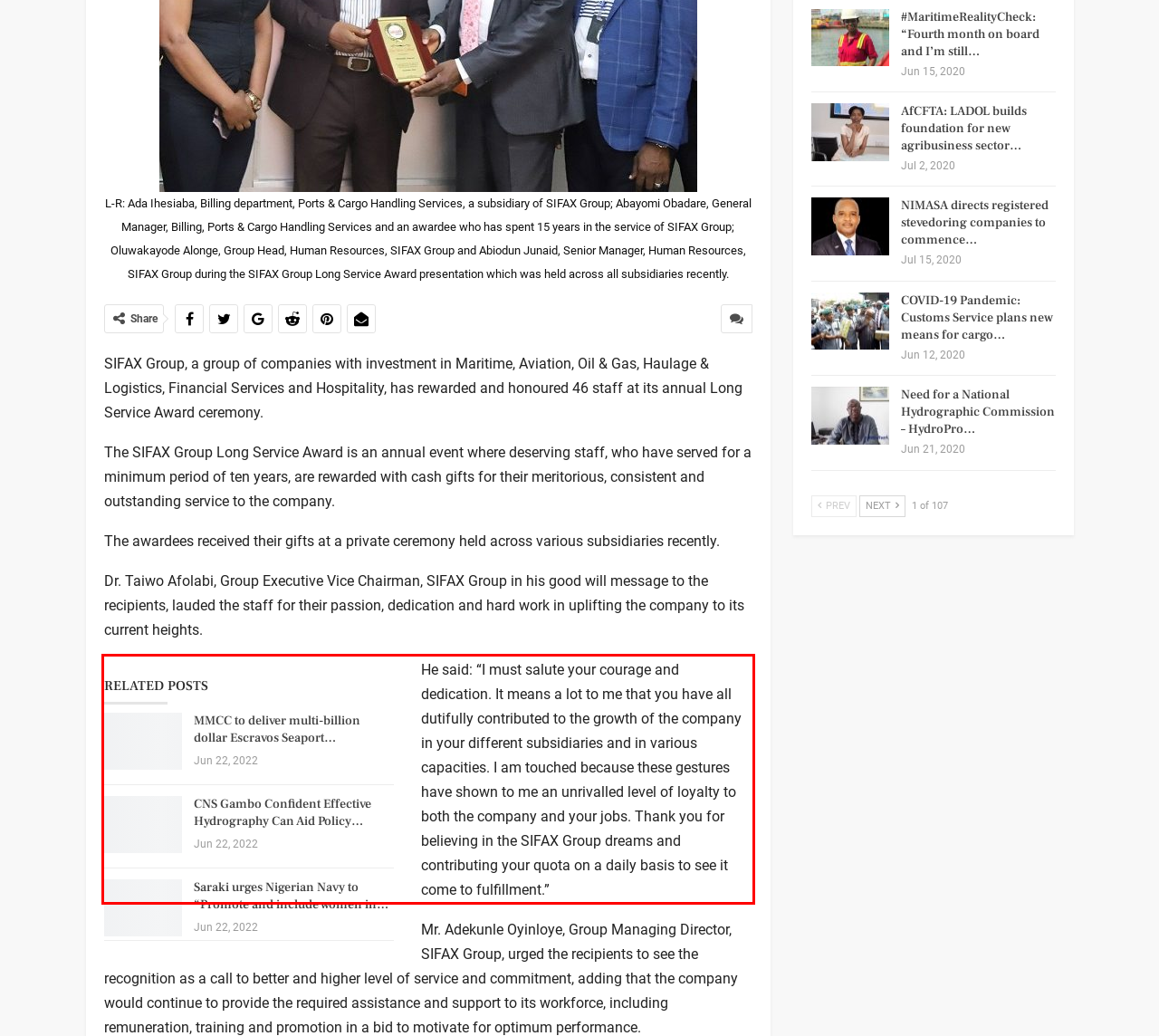Given a screenshot of a webpage containing a red rectangle bounding box, extract and provide the text content found within the red bounding box.

He said: “I must salute your courage and dedication. It means a lot to me that you have all dutifully contributed to the growth of the company in your different subsidiaries and in various capacities. I am touched because these gestures have shown to me an unrivalled level of loyalty to both the company and your jobs. Thank you for believing in the SIFAX Group dreams and contributing your quota on a daily basis to see it come to fulfillment.”